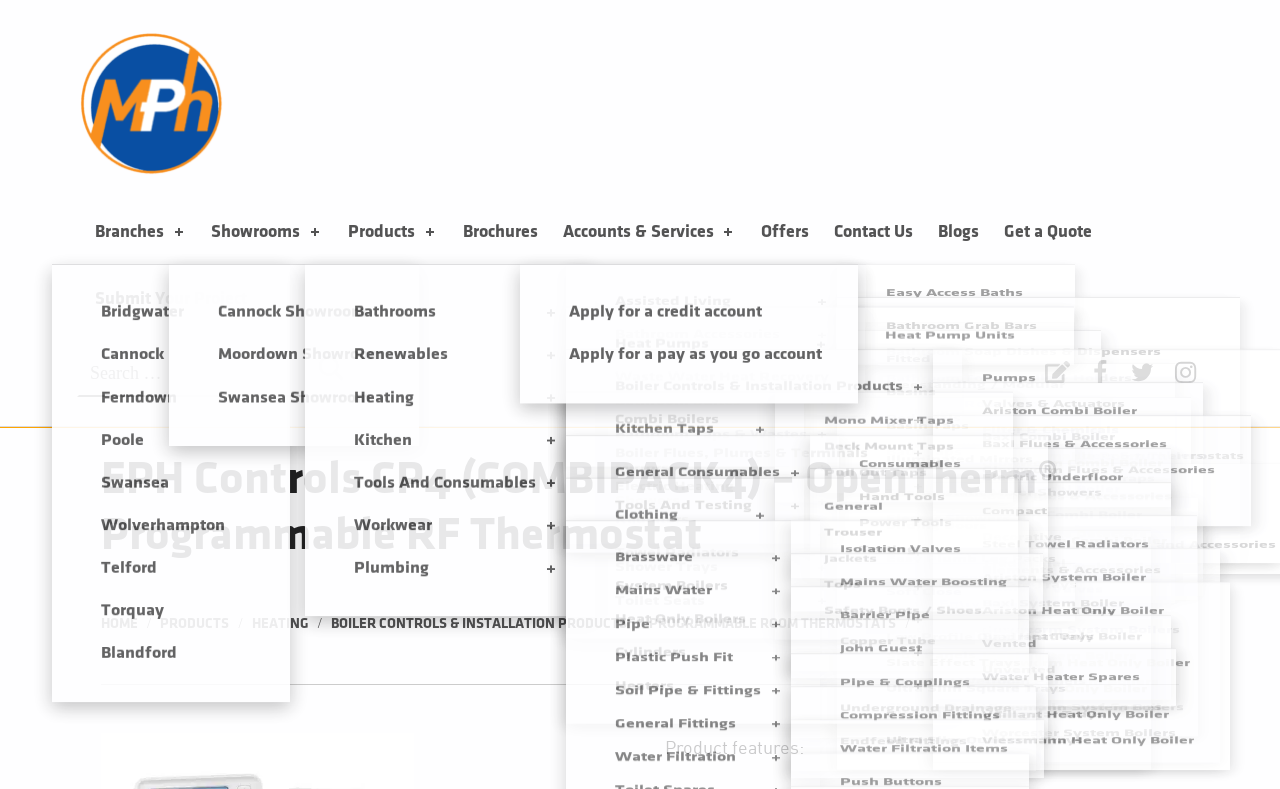Please specify the bounding box coordinates of the clickable region to carry out the following instruction: "Click on the 'Facebook' social media link". The coordinates should be four float numbers between 0 and 1, in the format [left, top, right, bottom].

[0.846, 0.447, 0.873, 0.498]